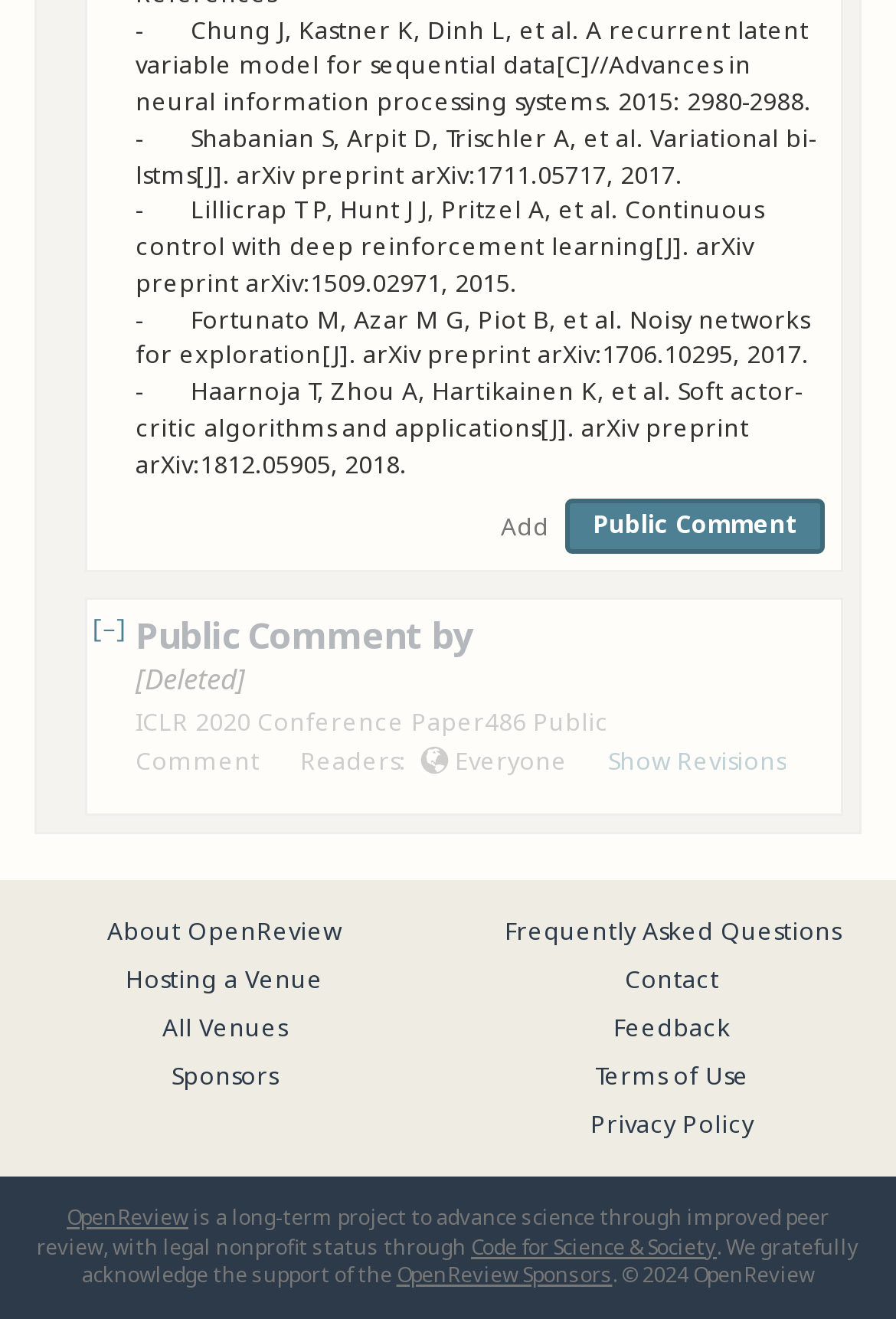From the details in the image, provide a thorough response to the question: What is the organization behind OpenReview?

The question can be answered by looking at the text 'with legal nonprofit status through Code for Science & Society' which indicates that the organization behind OpenReview is Code for Science & Society.